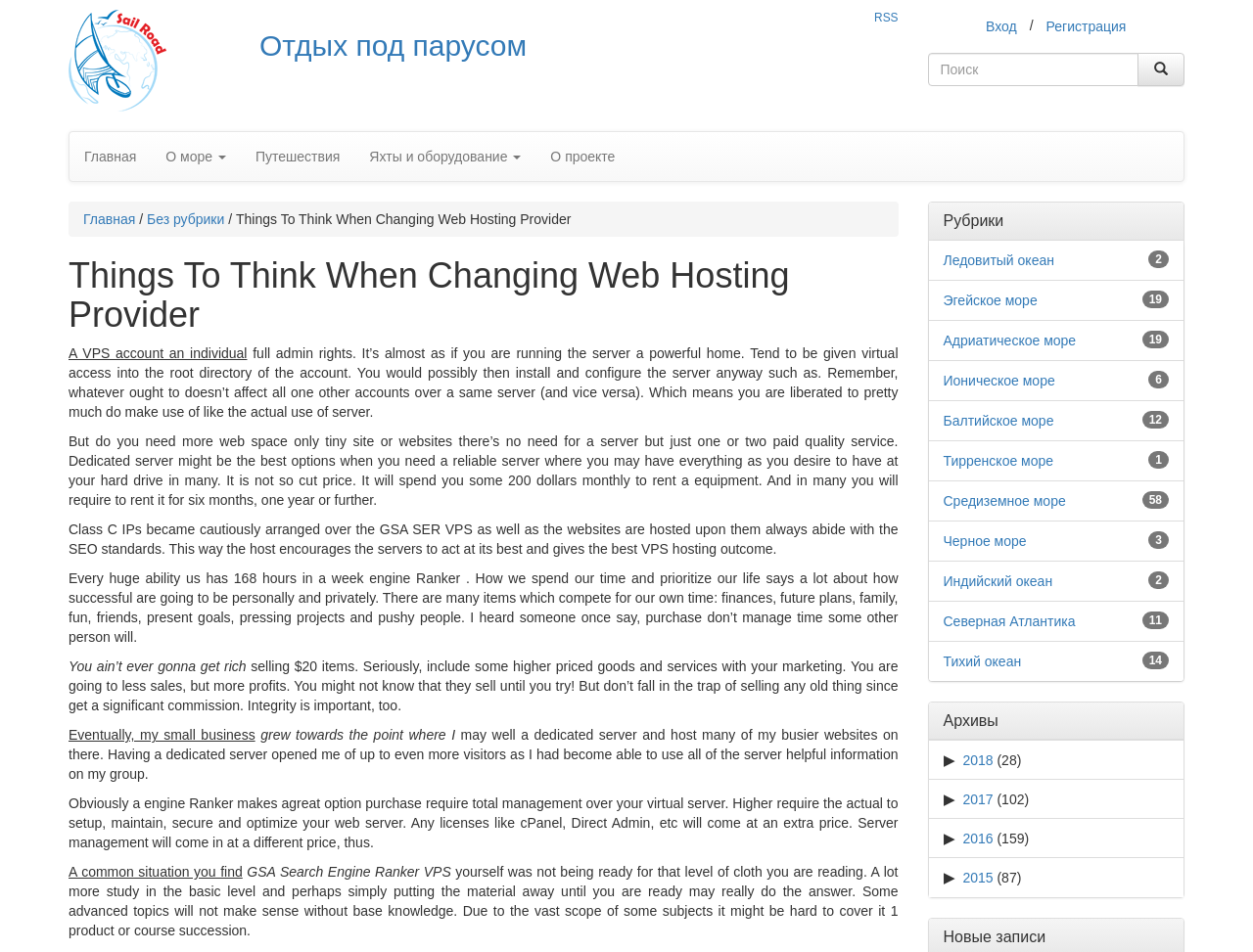What is the name of the search engine ranker mentioned?
Utilize the information in the image to give a detailed answer to the question.

The webpage mentions GSA Search Engine Ranker VPS as an option for those who require total management over their virtual server.